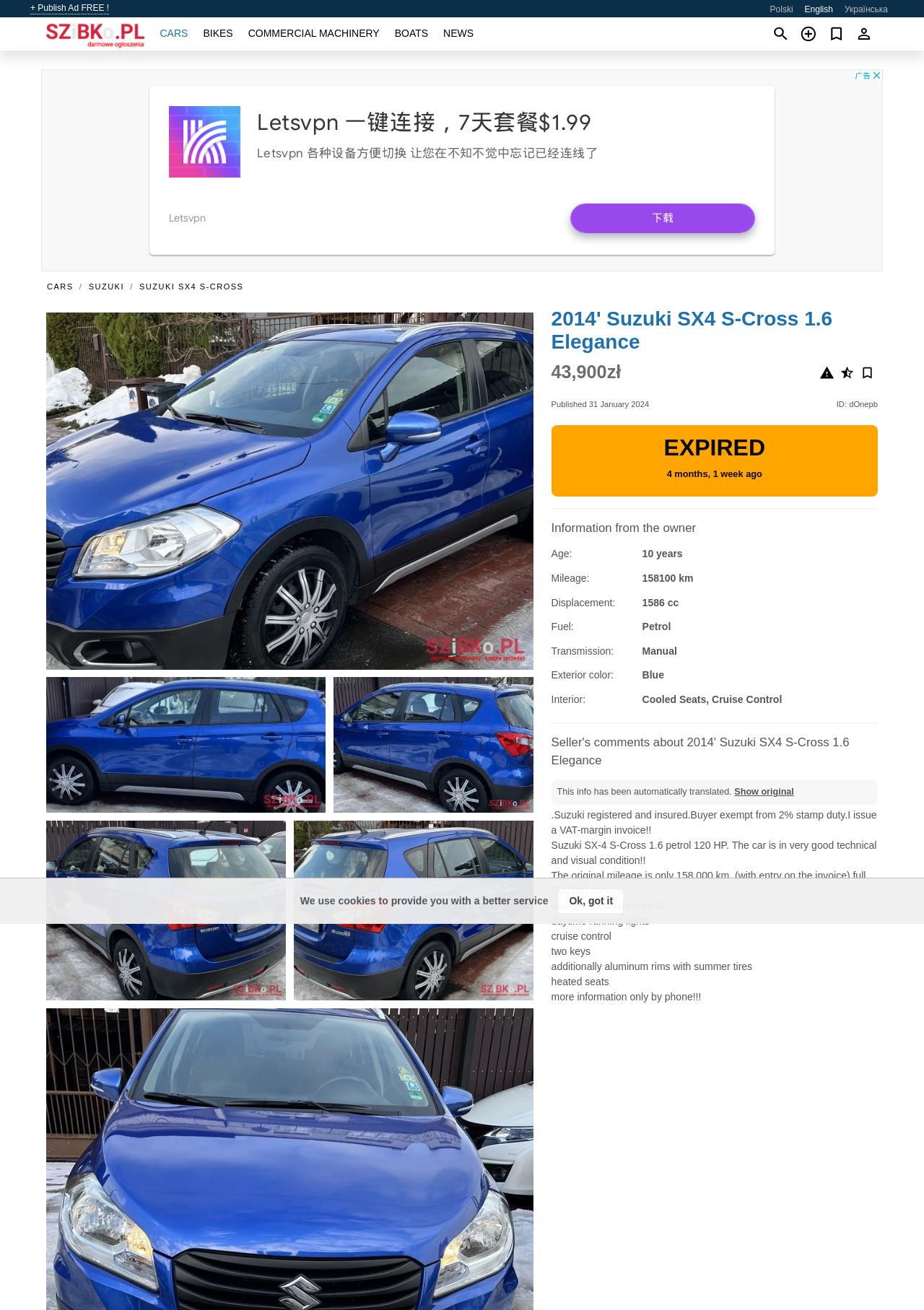Please indicate the bounding box coordinates of the element's region to be clicked to achieve the instruction: "Read the seller's comments". Provide the coordinates as four float numbers between 0 and 1, i.e., [left, top, right, bottom].

[0.597, 0.551, 0.95, 0.595]